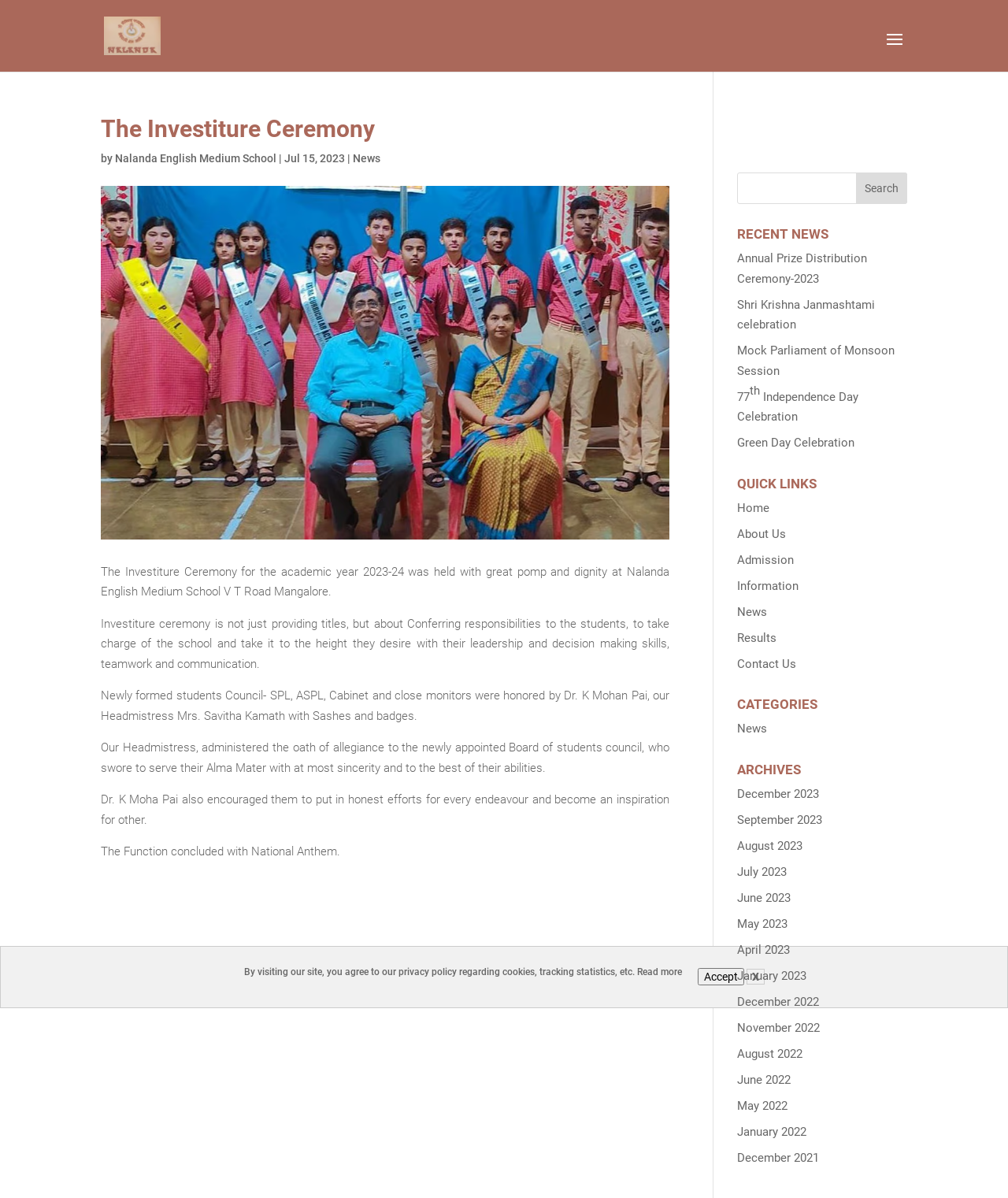How many recent news links are there?
Please answer the question with as much detail and depth as you can.

I found the answer by counting the number of links under the heading 'RECENT NEWS', which are 'Annual Prize Distribution Ceremony-2023', 'Shri Krishna Janmashtami celebration', 'Mock Parliament of Monsoon Session', '77th Independence Day Celebration', and 'Green Day Celebration'.